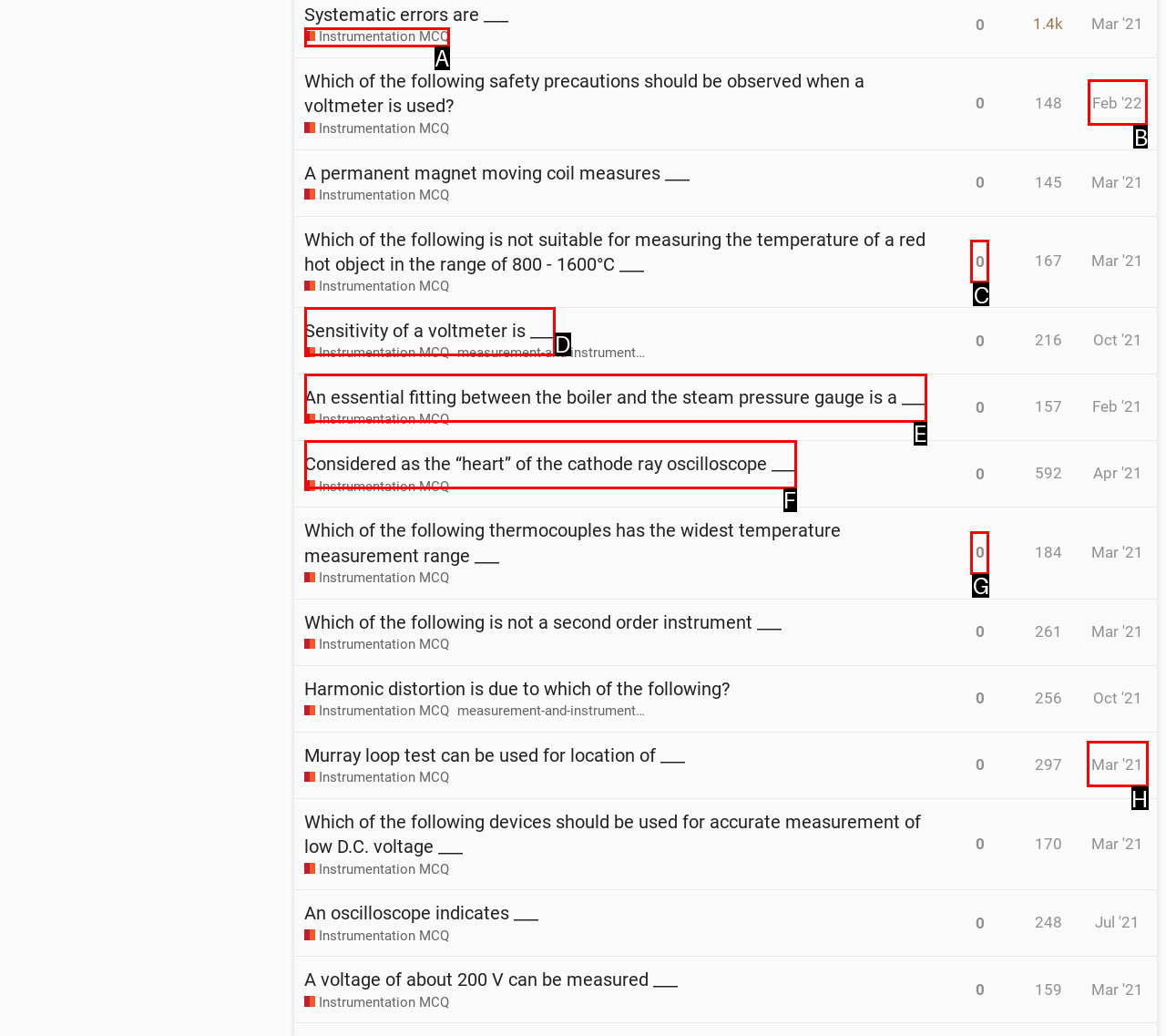Identify the HTML element to click to execute this task: Click on the 'Feb '22' link Respond with the letter corresponding to the proper option.

B